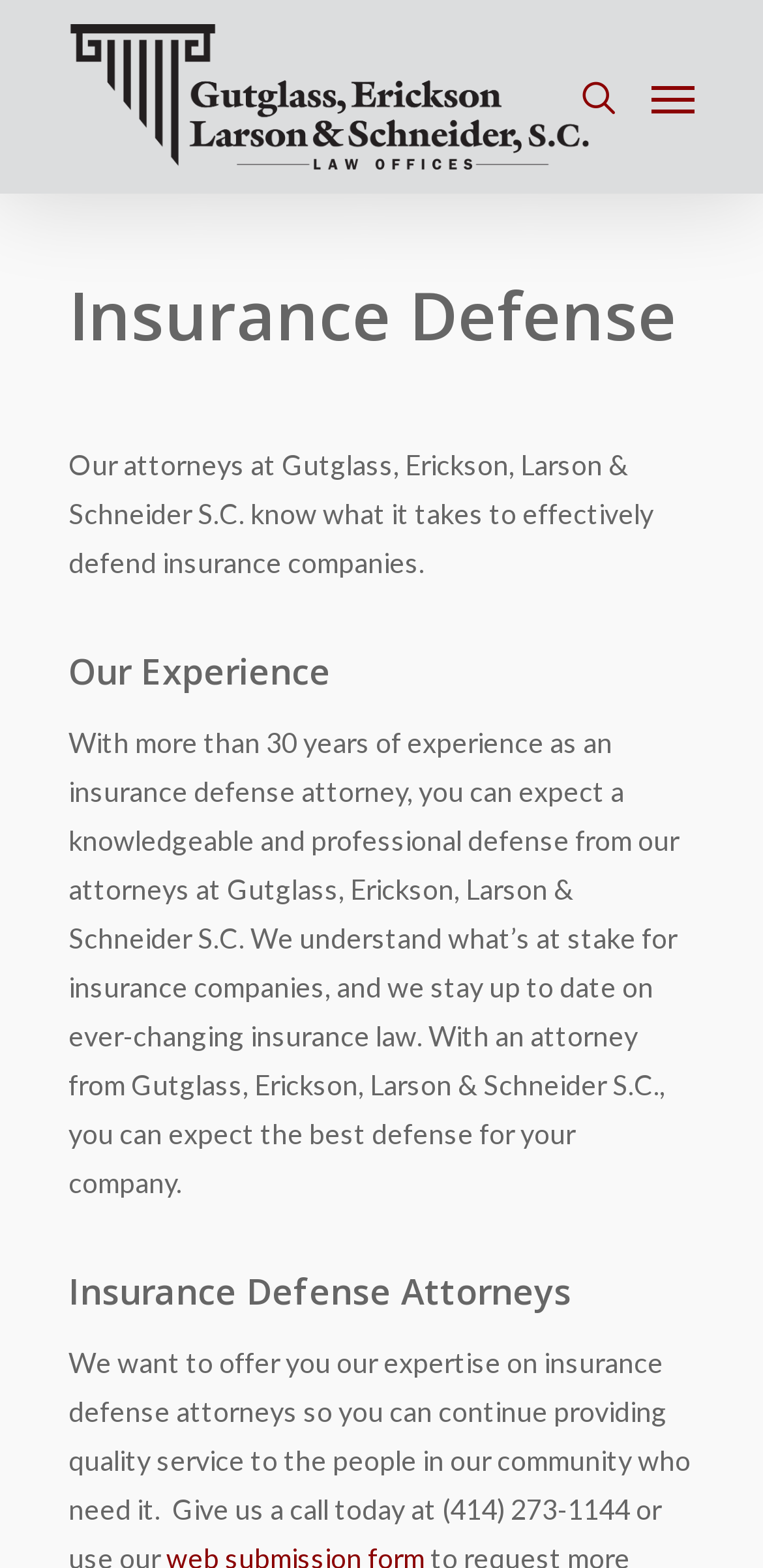Provide the bounding box coordinates of the HTML element this sentence describes: "aria-label="Navigation Menu"". The bounding box coordinates consist of four float numbers between 0 and 1, i.e., [left, top, right, bottom].

[0.854, 0.049, 0.91, 0.074]